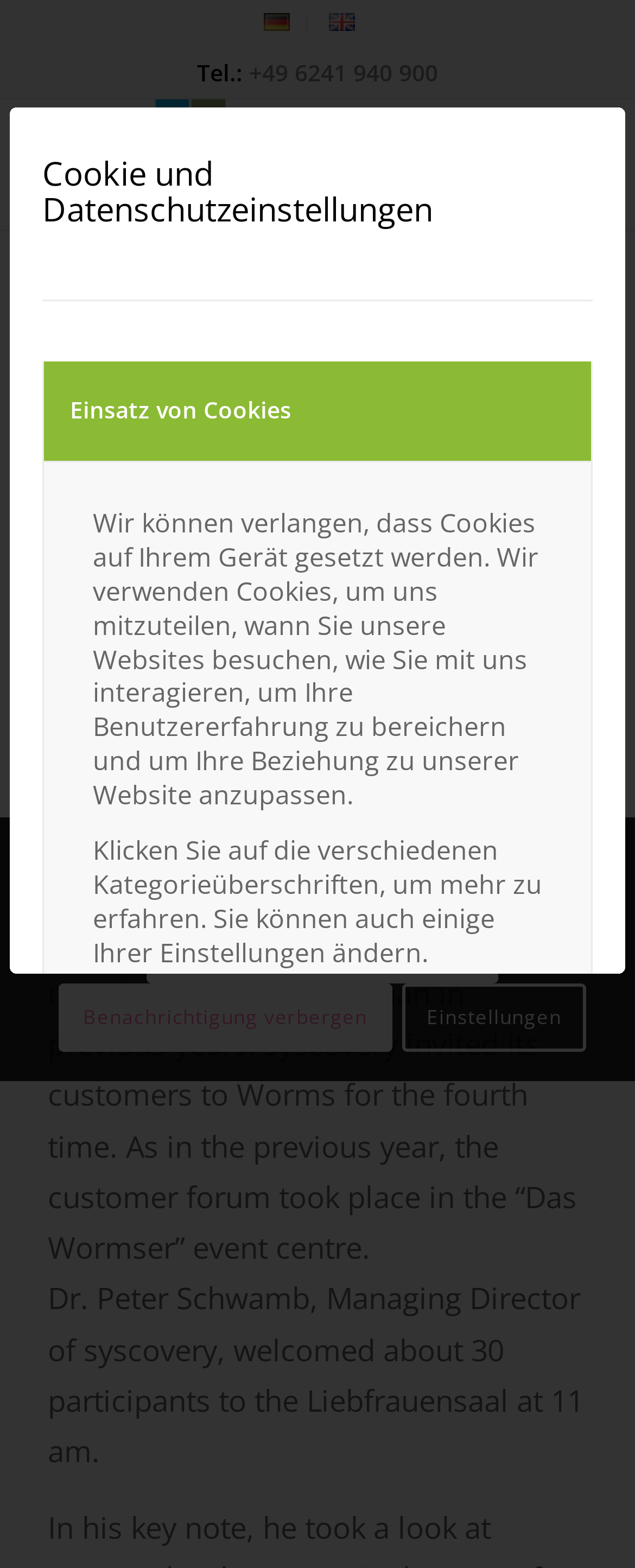Determine the bounding box coordinates of the clickable element to achieve the following action: 'View the menu'. Provide the coordinates as four float values between 0 and 1, formatted as [left, top, right, bottom].

[0.784, 0.063, 0.925, 0.146]